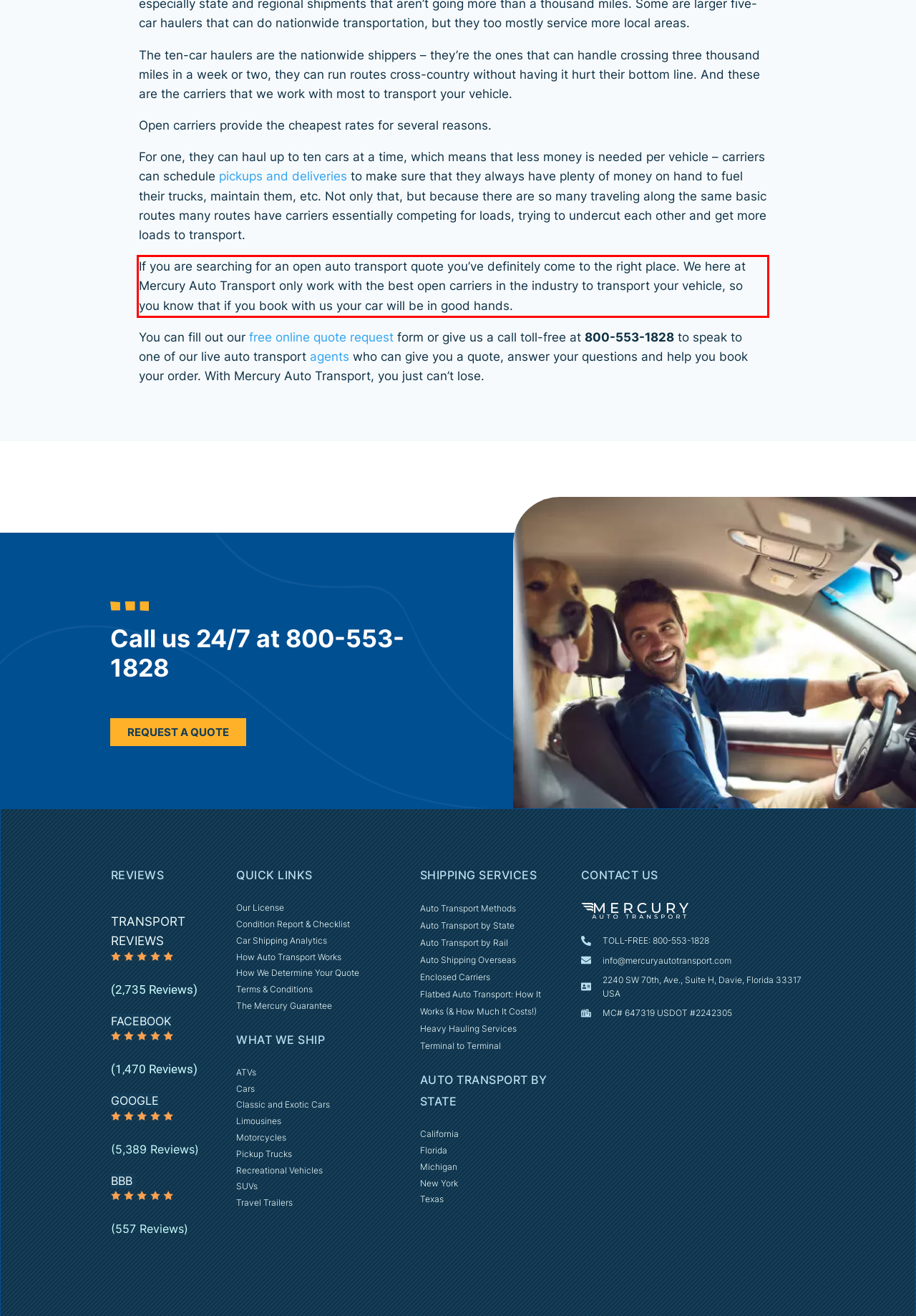Using the provided webpage screenshot, recognize the text content in the area marked by the red bounding box.

If you are searching for an open auto transport quote you’ve definitely come to the right place. We here at Mercury Auto Transport only work with the best open carriers in the industry to transport your vehicle, so you know that if you book with us your car will be in good hands.